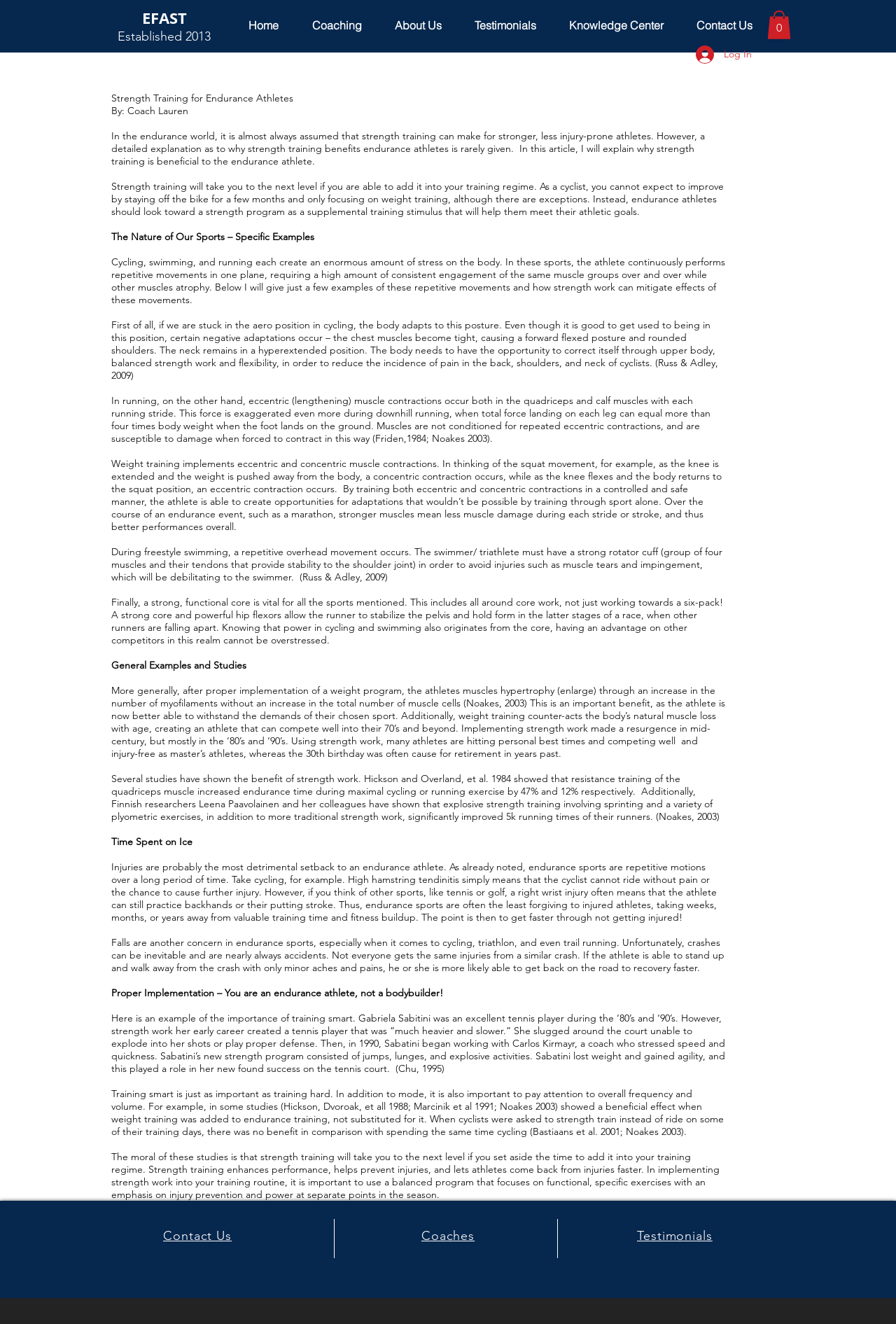Find and specify the bounding box coordinates that correspond to the clickable region for the instruction: "Click on the 'Home' link".

[0.259, 0.01, 0.33, 0.028]